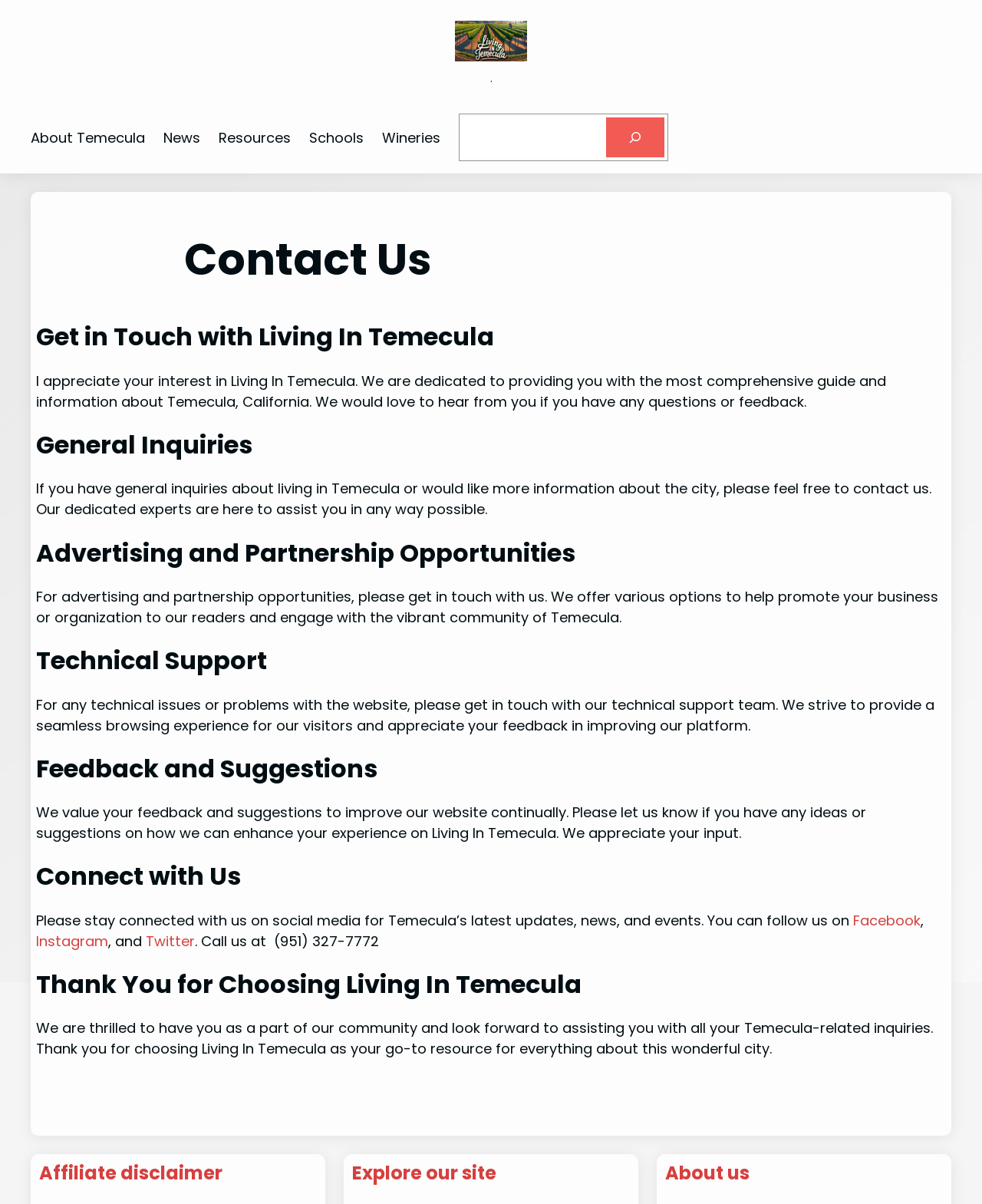Identify the bounding box coordinates of the clickable region to carry out the given instruction: "Get in touch with us for advertising opportunities".

[0.037, 0.488, 0.955, 0.521]